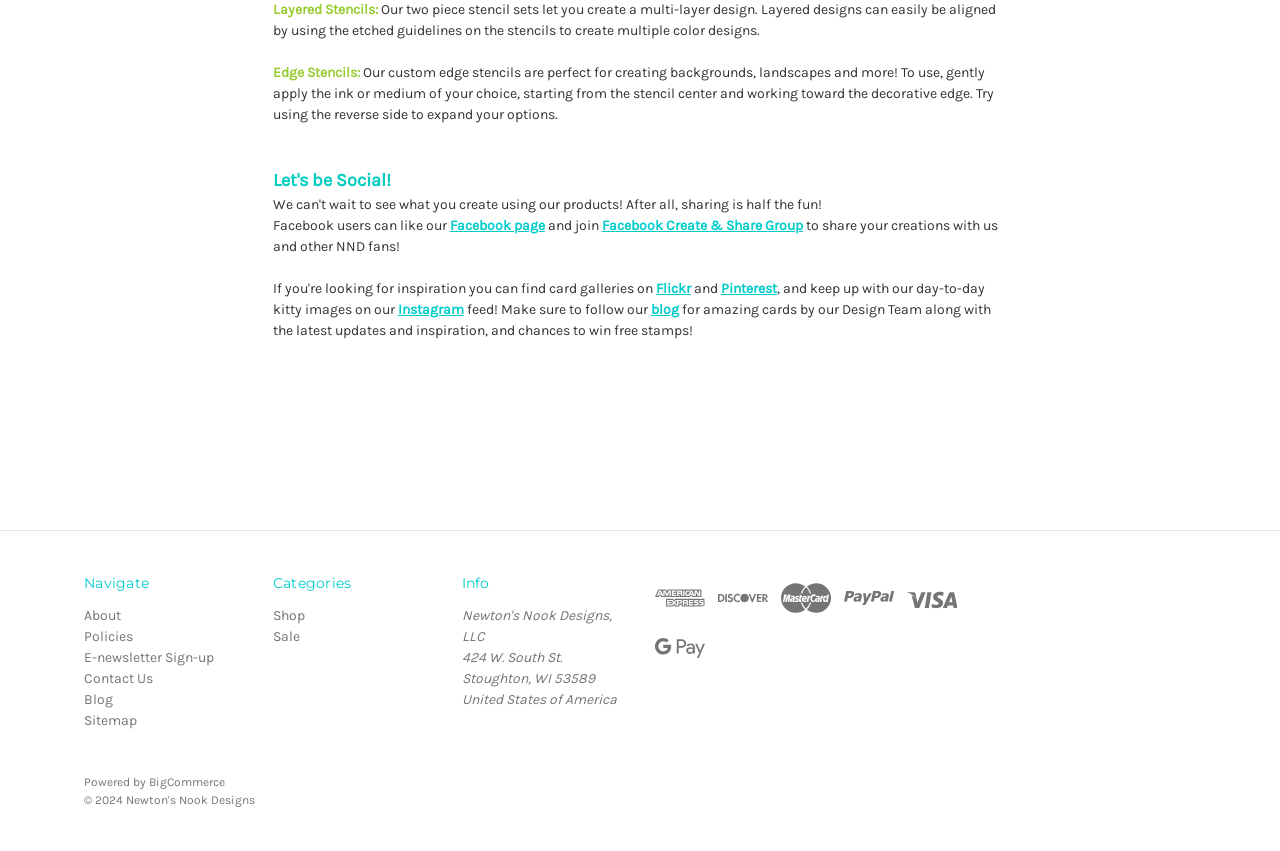What type of stencils are described in the first section?
Make sure to answer the question with a detailed and comprehensive explanation.

The first section of the webpage describes 'Layered Stencils' which are two-piece stencil sets that allow users to create multi-layer designs.